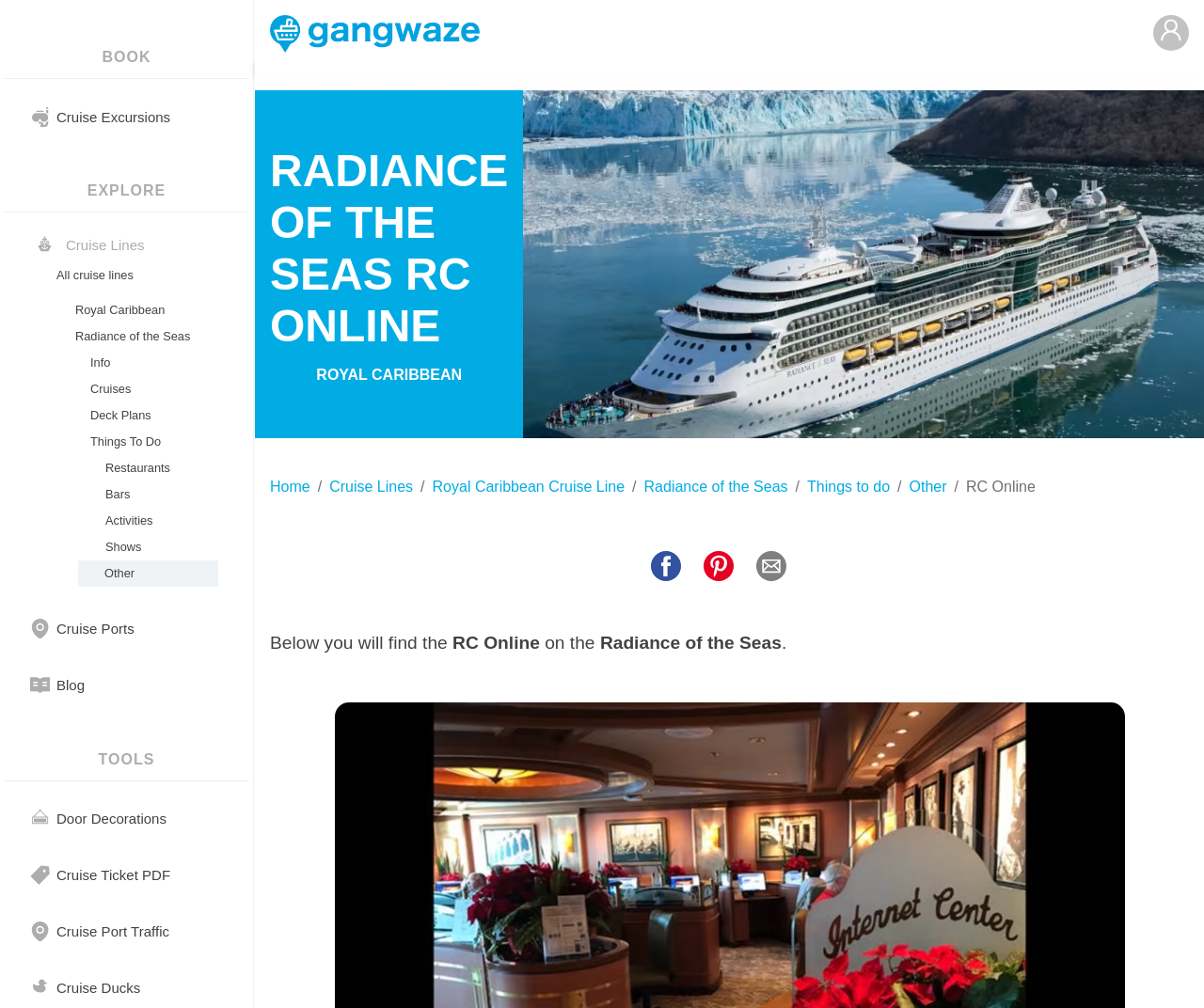What is RC Online located on? Refer to the image and provide a one-word or short phrase answer.

Deck 5